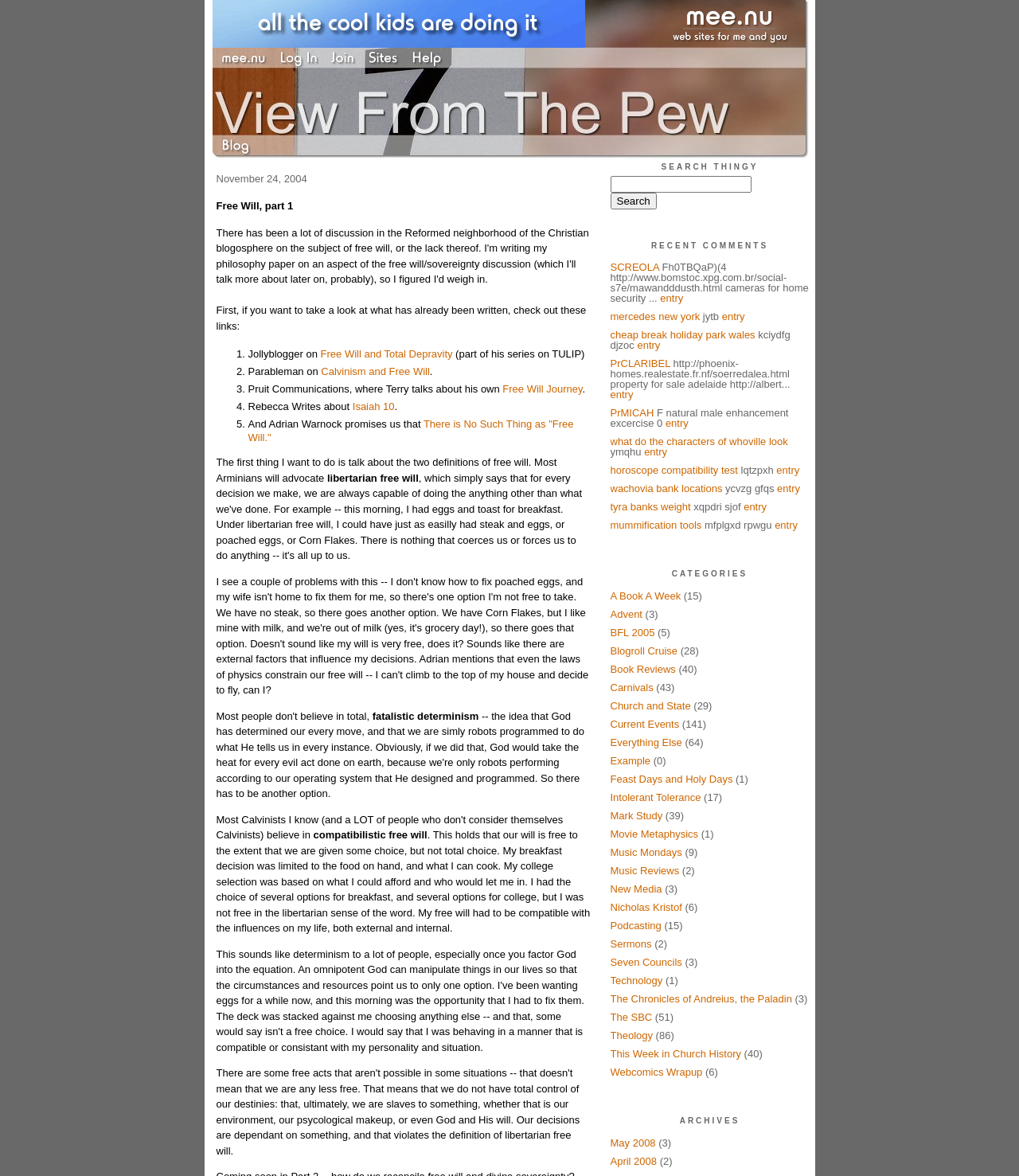Find the bounding box of the UI element described as follows: "wachovia bank locations".

[0.599, 0.411, 0.709, 0.421]